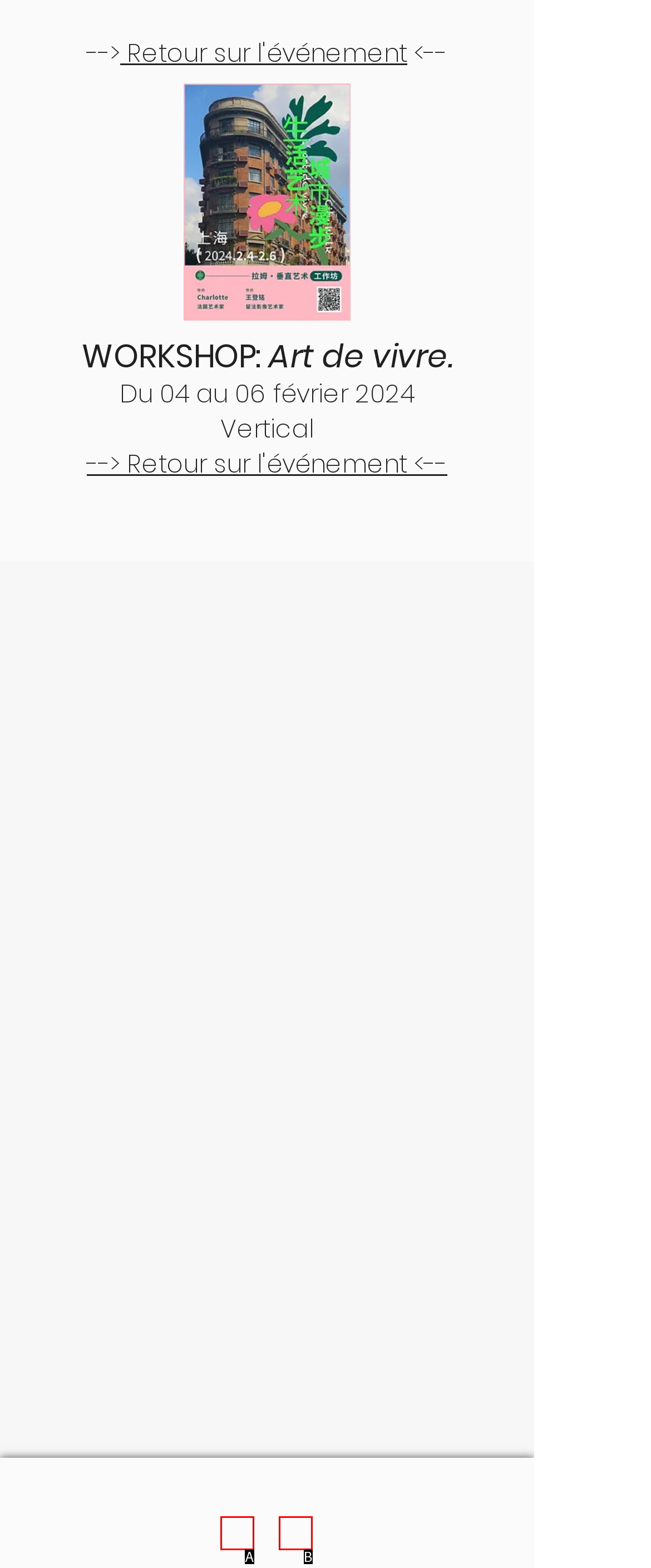Choose the option that best matches the element: aria-label="Instagram"
Respond with the letter of the correct option.

B